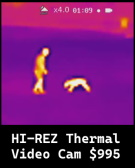What information is displayed in the top corner of the image?
Look at the image and answer the question with a single word or phrase.

Zoom factor and recording time